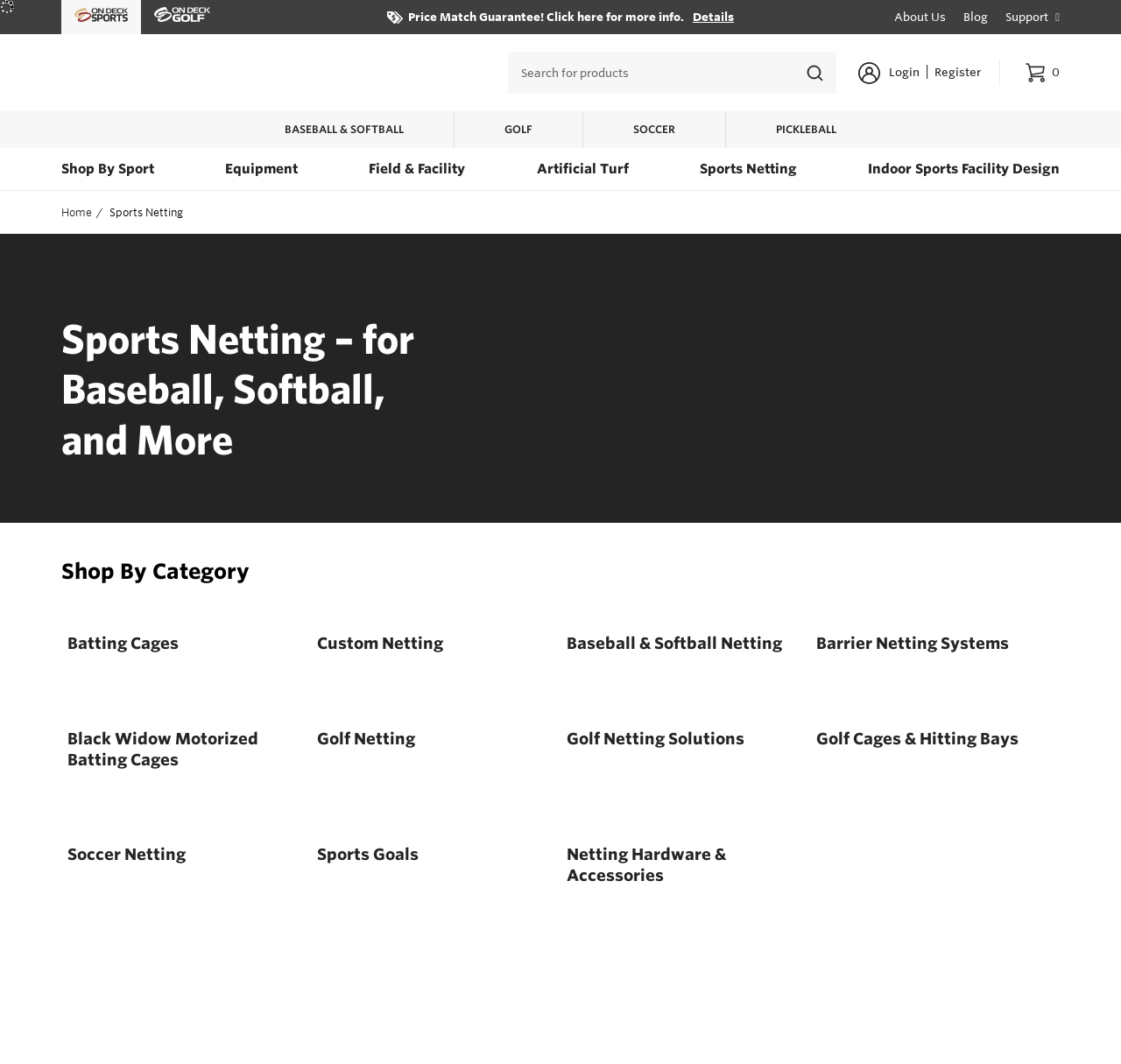Locate the bounding box coordinates of the element that needs to be clicked to carry out the instruction: "Toggle website search". The coordinates should be given as four float numbers ranging from 0 to 1, i.e., [left, top, right, bottom].

None